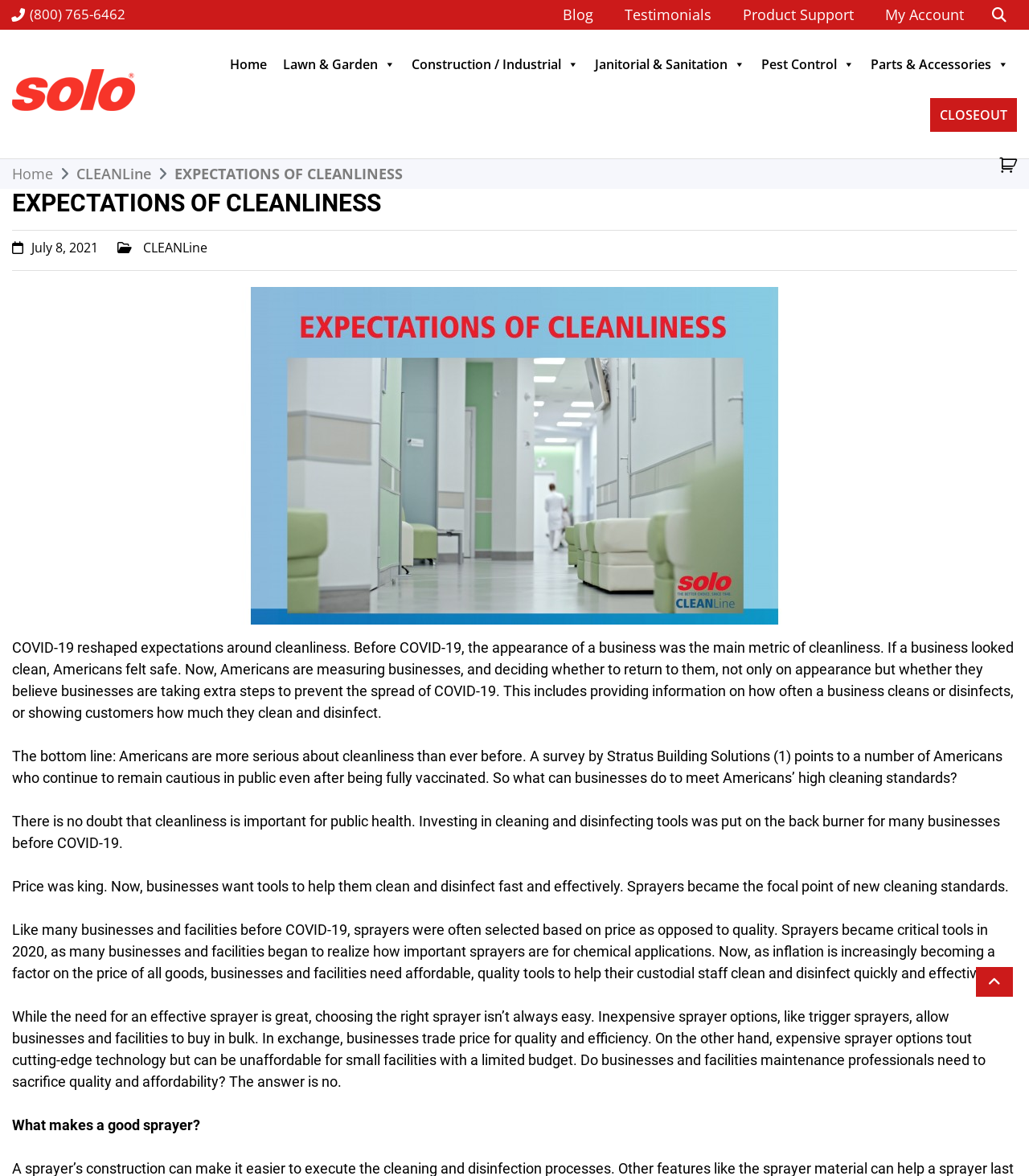Give a one-word or short phrase answer to the question: 
What is the phone number at the top of the page?

(800) 765-6462